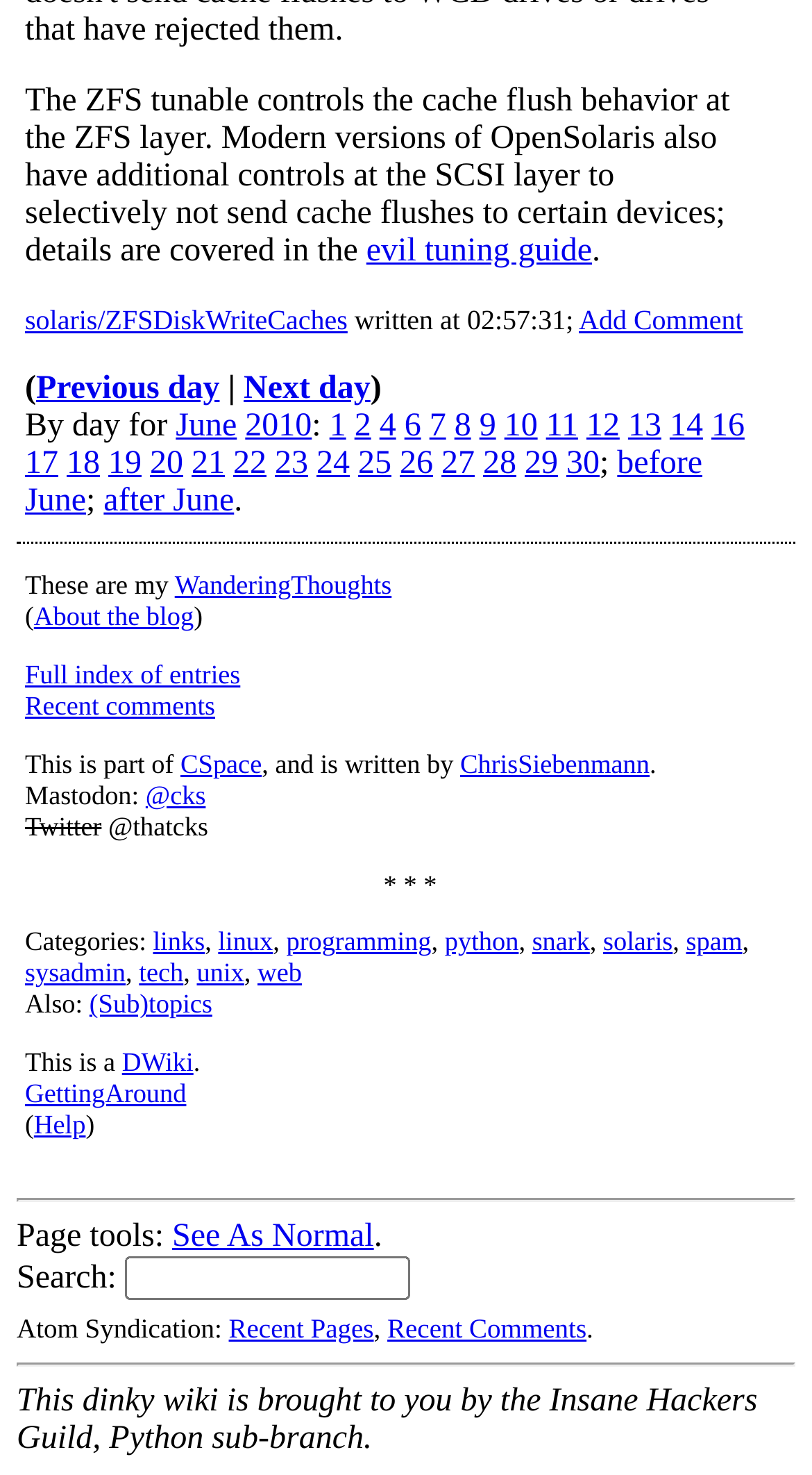Determine the bounding box coordinates of the clickable element to complete this instruction: "view the 'Add Comment' page". Provide the coordinates in the format of four float numbers between 0 and 1, [left, top, right, bottom].

[0.713, 0.207, 0.915, 0.228]